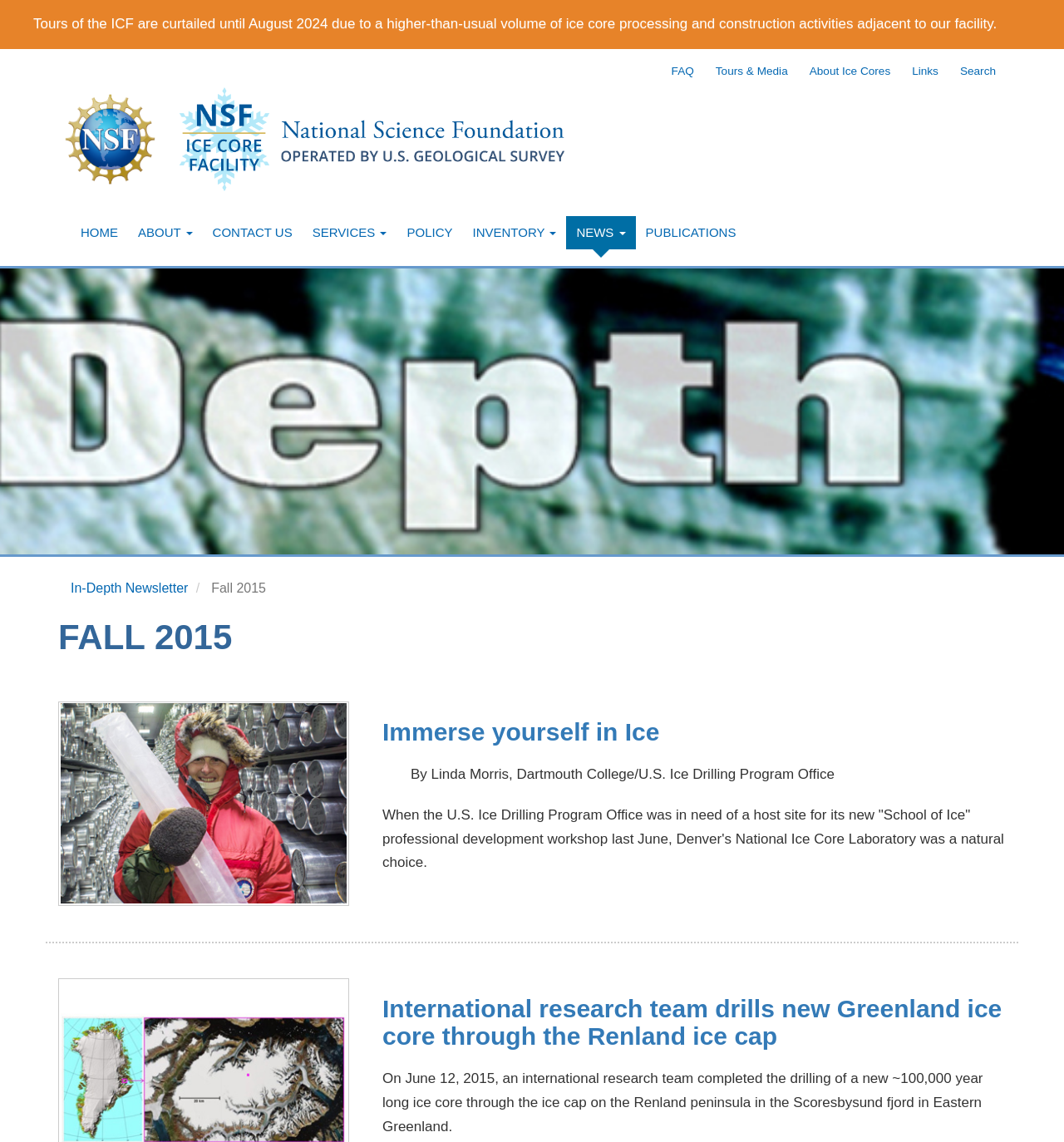Kindly provide the bounding box coordinates of the section you need to click on to fulfill the given instruction: "Explore the article titled FILM PRODUCTION – THE BUSINESS SIDE".

None